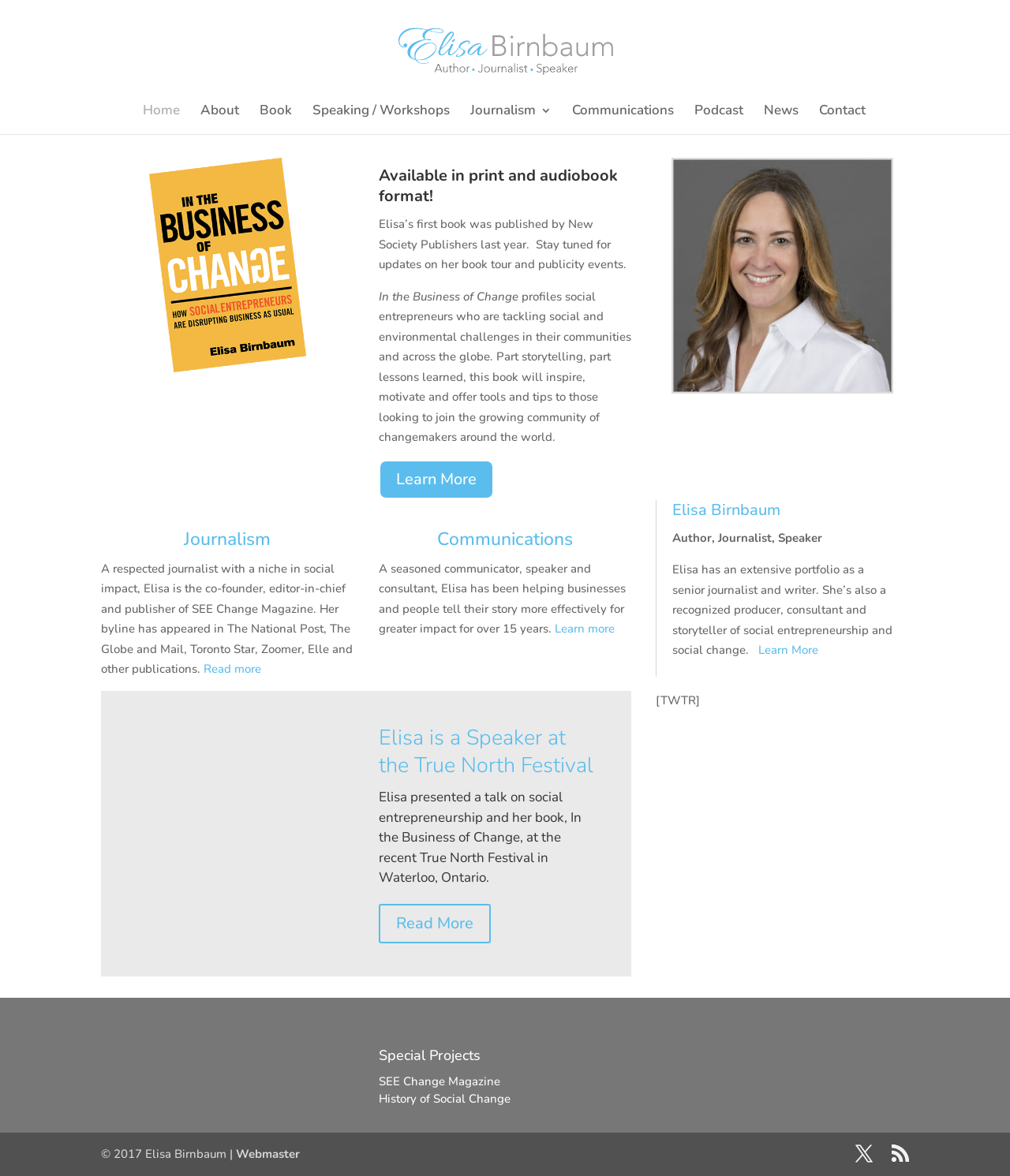Identify the bounding box of the HTML element described here: "Learn more". Provide the coordinates as four float numbers between 0 and 1: [left, top, right, bottom].

[0.549, 0.528, 0.611, 0.541]